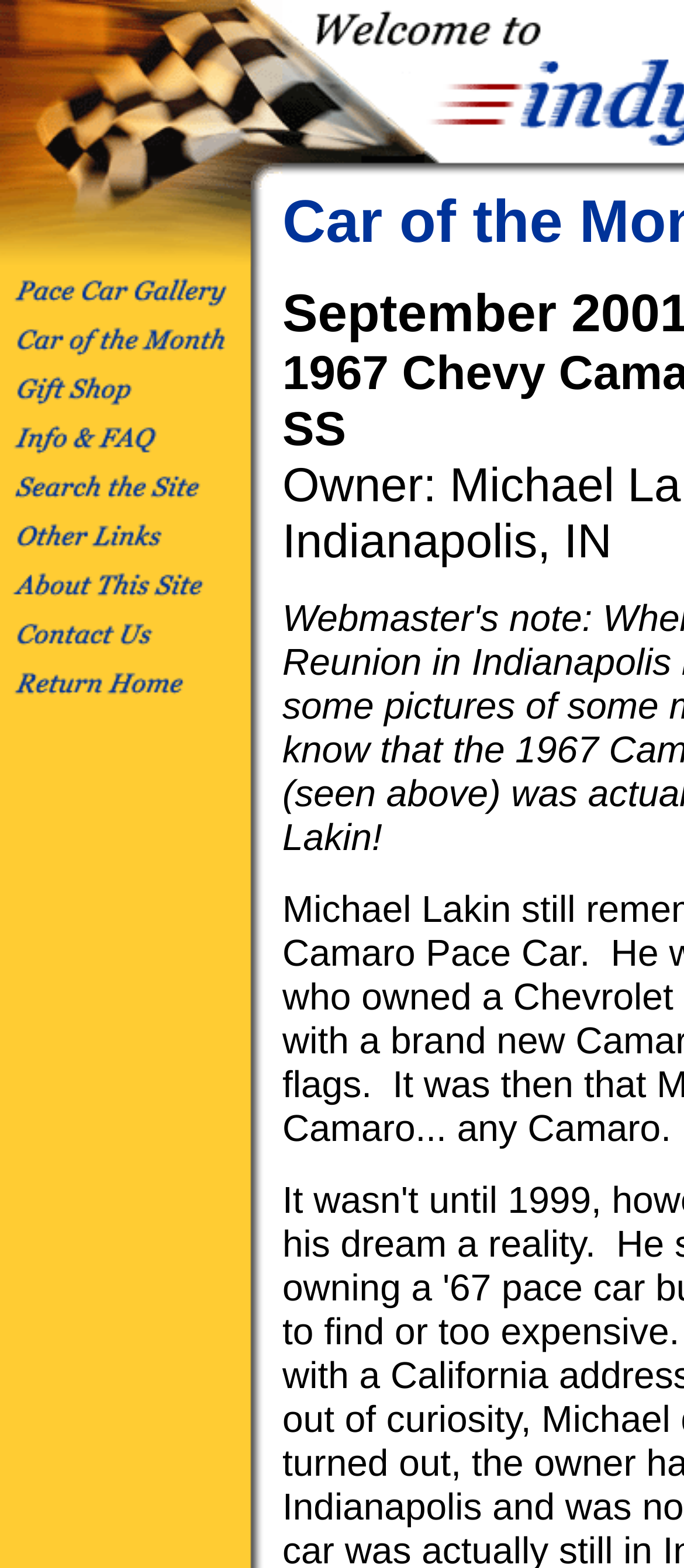Use a single word or phrase to answer the question: How many images are present in the first table cell?

2